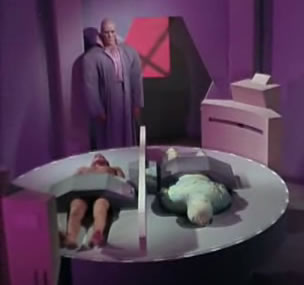What is the figure in the background wearing?
Based on the image, give a concise answer in the form of a single word or short phrase.

A robe